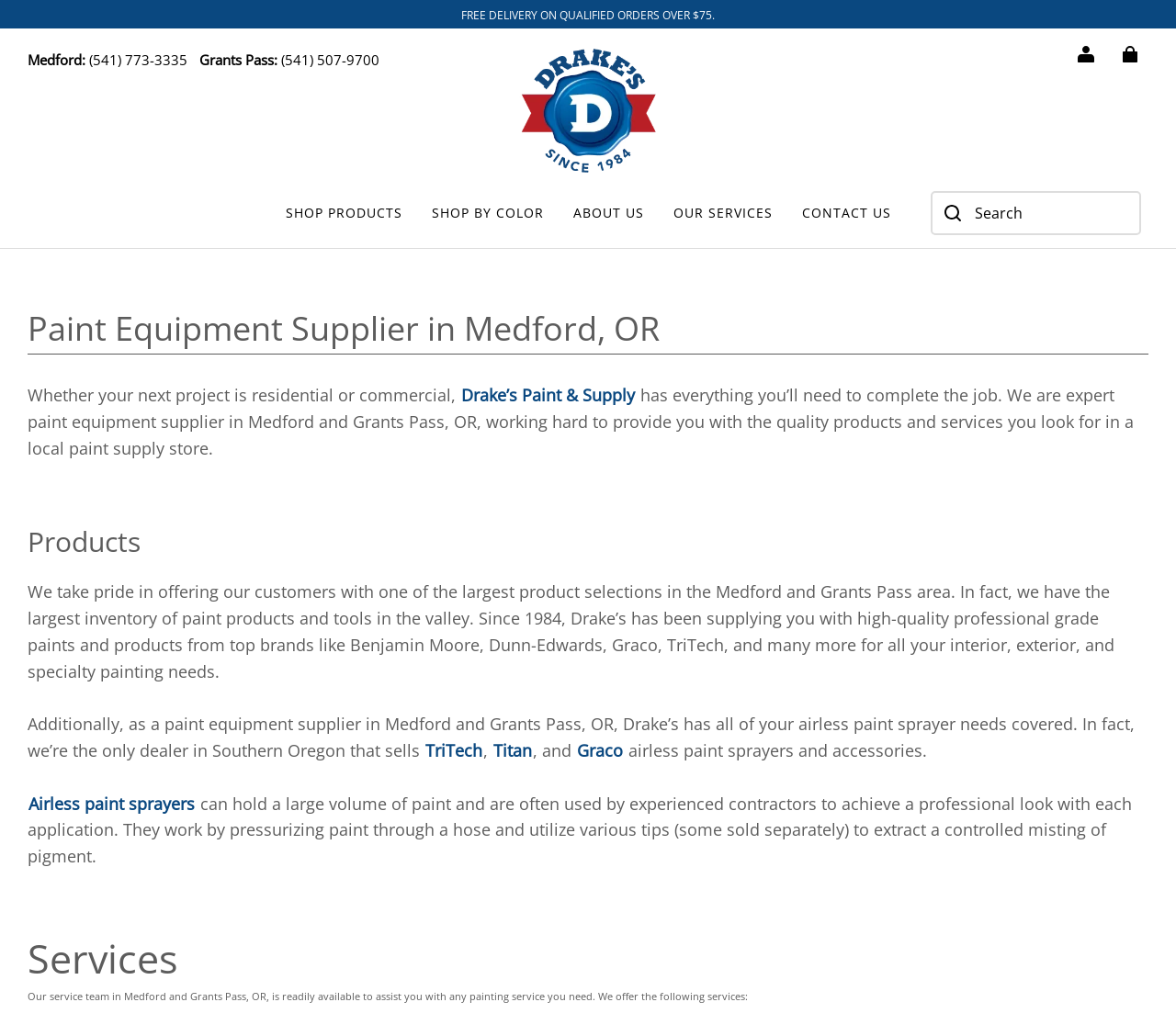Determine the bounding box coordinates of the clickable region to execute the instruction: "Search for products". The coordinates should be four float numbers between 0 and 1, denoted as [left, top, right, bottom].

[0.791, 0.184, 0.97, 0.227]